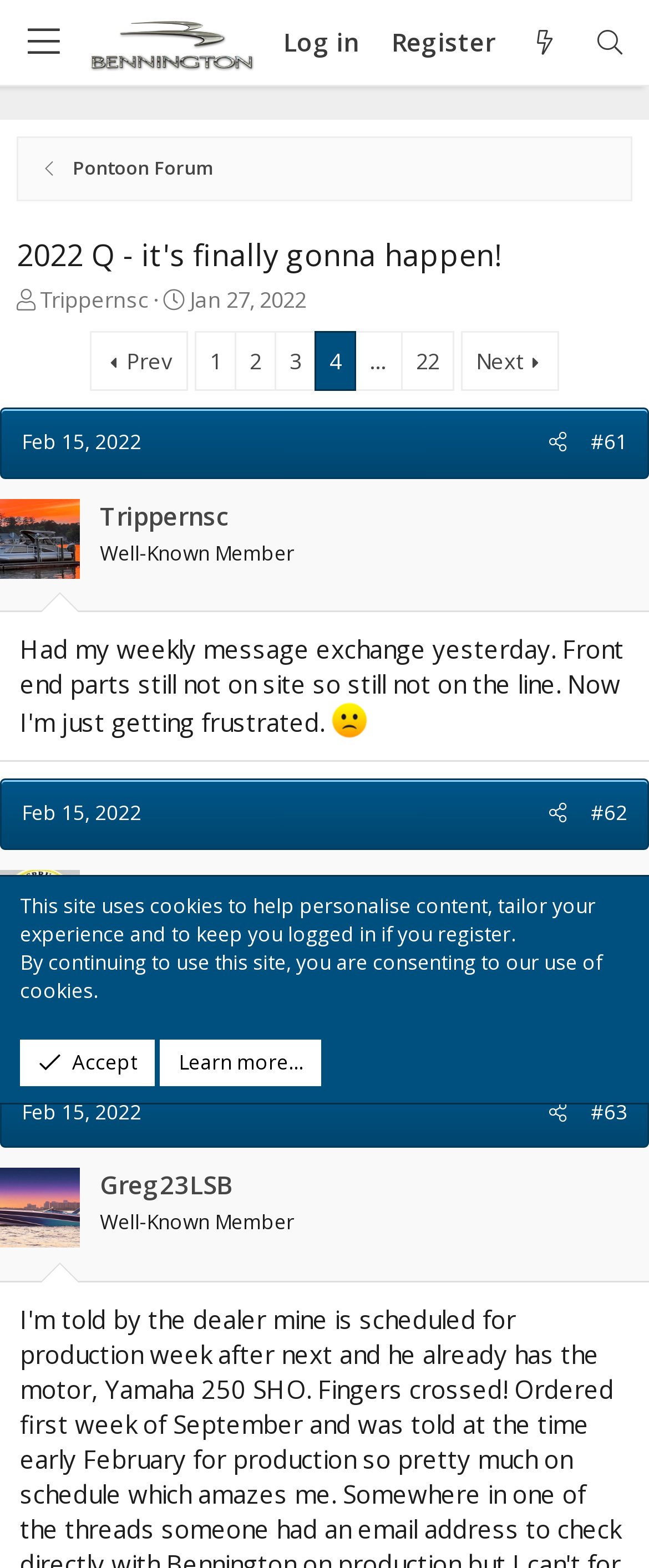Determine the bounding box coordinates (top-left x, top-left y, bottom-right x, bottom-right y) of the UI element described in the following text: Feb 15, 2022

[0.015, 0.698, 0.236, 0.722]